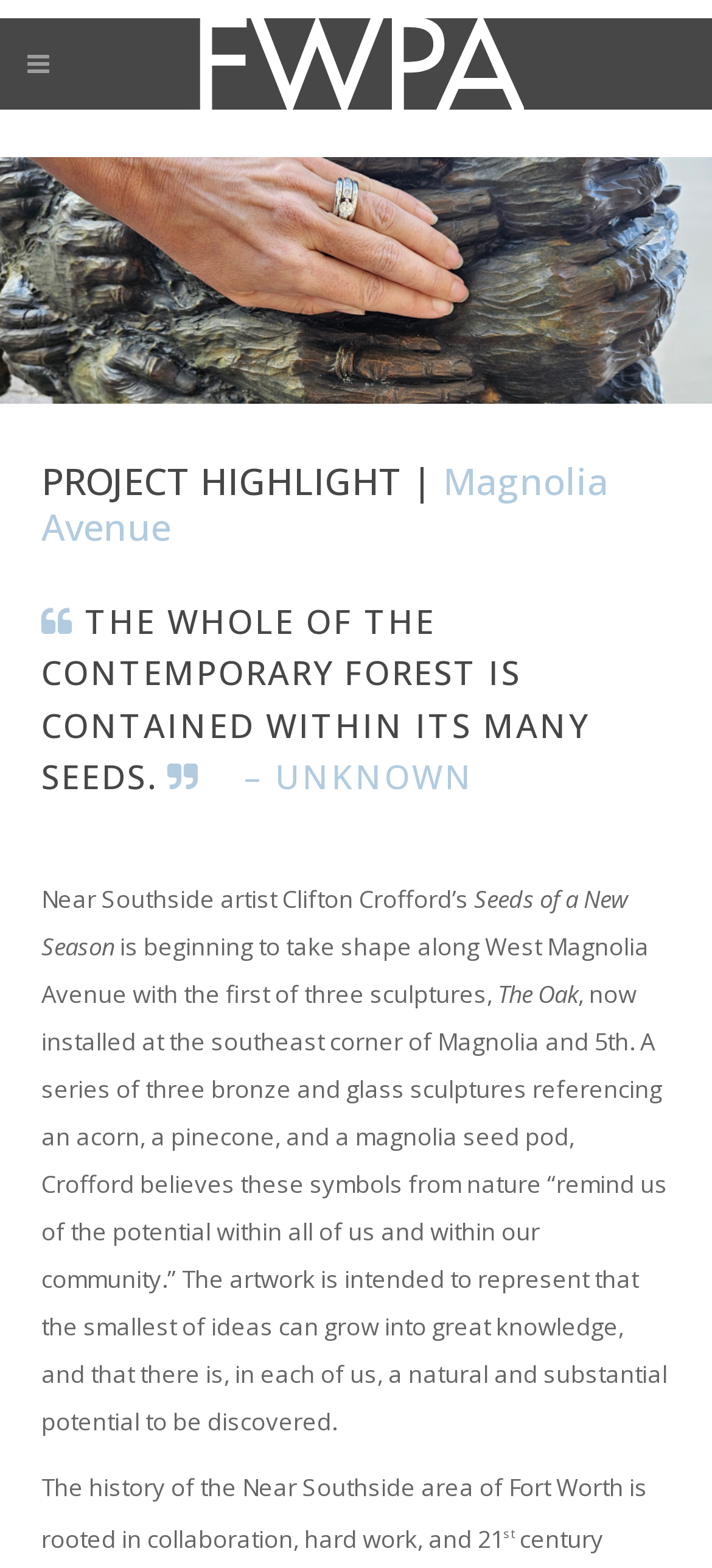Offer an extensive depiction of the webpage and its key elements.

The webpage is about Fort Worth Public Art, specifically highlighting a project on Magnolia Avenue. At the top, there is a logo image on the left side, which is a link. Below the logo, there are two headings. The first heading reads "PROJECT HIGHLIGHT | Magnolia Avenue" and is centered. The second heading is a quote from an unknown author, which is also centered.

Below the headings, there is a section of text that describes the project. The text is divided into several paragraphs. The first paragraph starts with "Near Southside artist Clifton Crofford’s" and describes the project "Seeds of a New Season" which is a series of three sculptures along West Magnolia Avenue. The text then mentions the first sculpture, "The Oak", which is installed at the southeast corner of Magnolia and 5th.

The second paragraph describes the artwork, which is intended to represent the potential within individuals and the community. The text also mentions the symbols from nature used in the sculptures, including an acorn, a pinecone, and a magnolia seed pod.

The third paragraph discusses the history of the Near Southside area of Fort Worth, highlighting its roots in collaboration, hard work, and innovation. There is a superscript at the end of this paragraph, but its content is not specified.

Overall, the webpage is focused on showcasing the "Seeds of a New Season" project, with a clear structure and easy-to-read text.